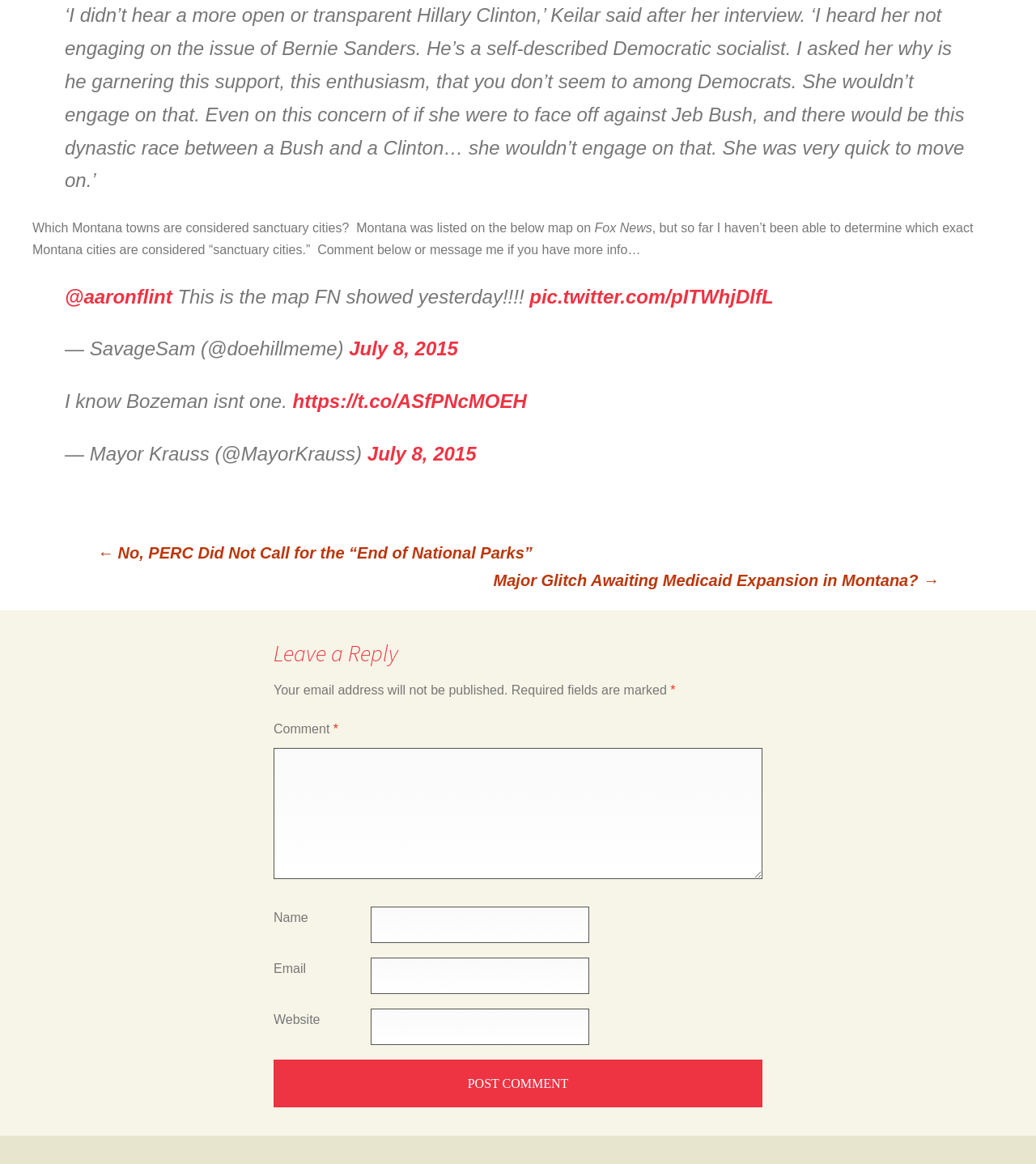Using the provided element description "@aaronflint", determine the bounding box coordinates of the UI element.

[0.062, 0.245, 0.166, 0.264]